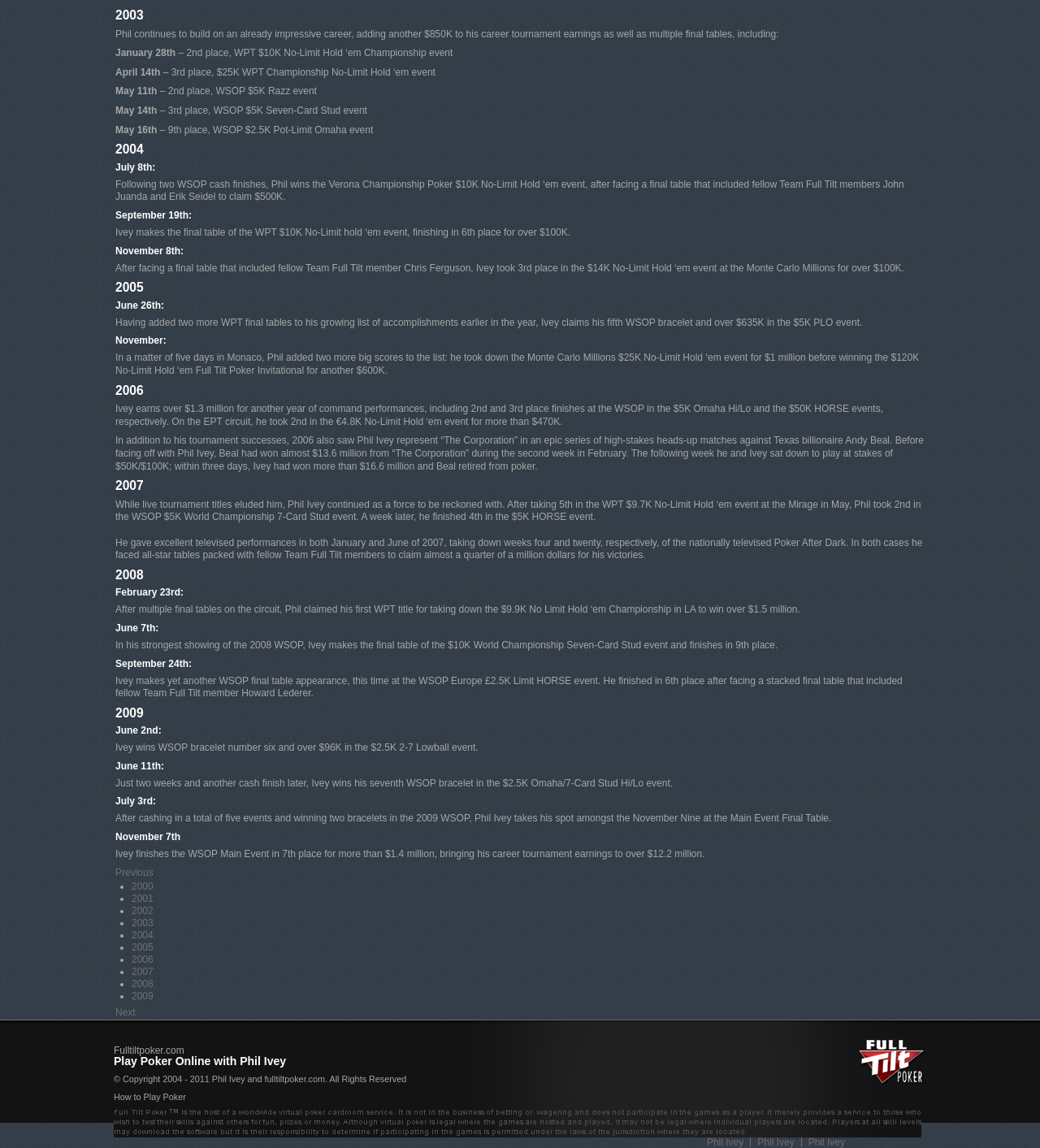Using the provided element description "Who is Velvet in Dupont?", determine the bounding box coordinates of the UI element.

None